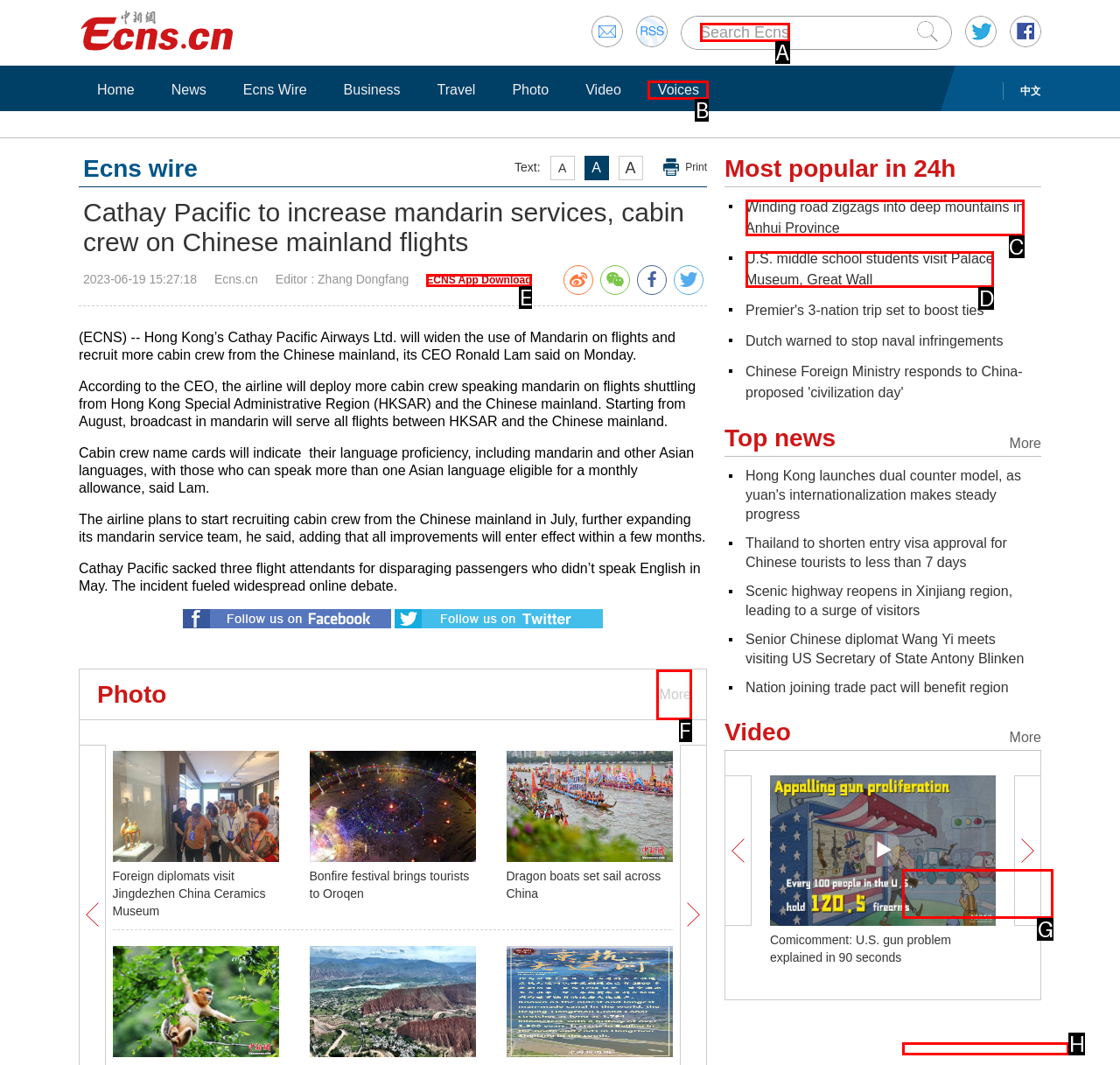Select the appropriate bounding box to fulfill the task: Search Ecns Respond with the corresponding letter from the choices provided.

A